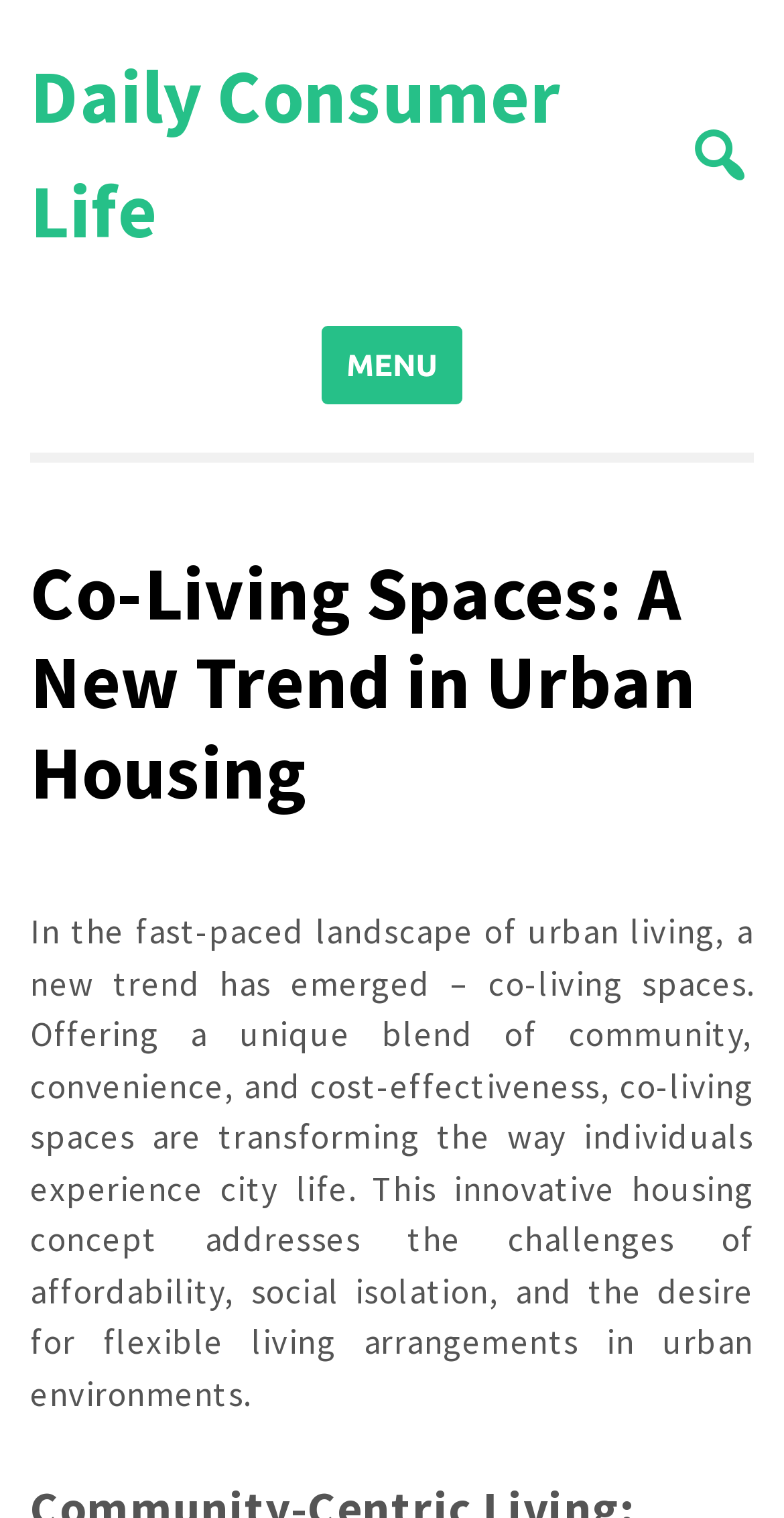How many sections are there in the main menu?
Based on the image, answer the question with as much detail as possible.

The main menu is represented by the button 'MENU', which expands to show a single section with a heading 'Co-Living Spaces: A New Trend in Urban Housing'. Therefore, there is only one section in the main menu.